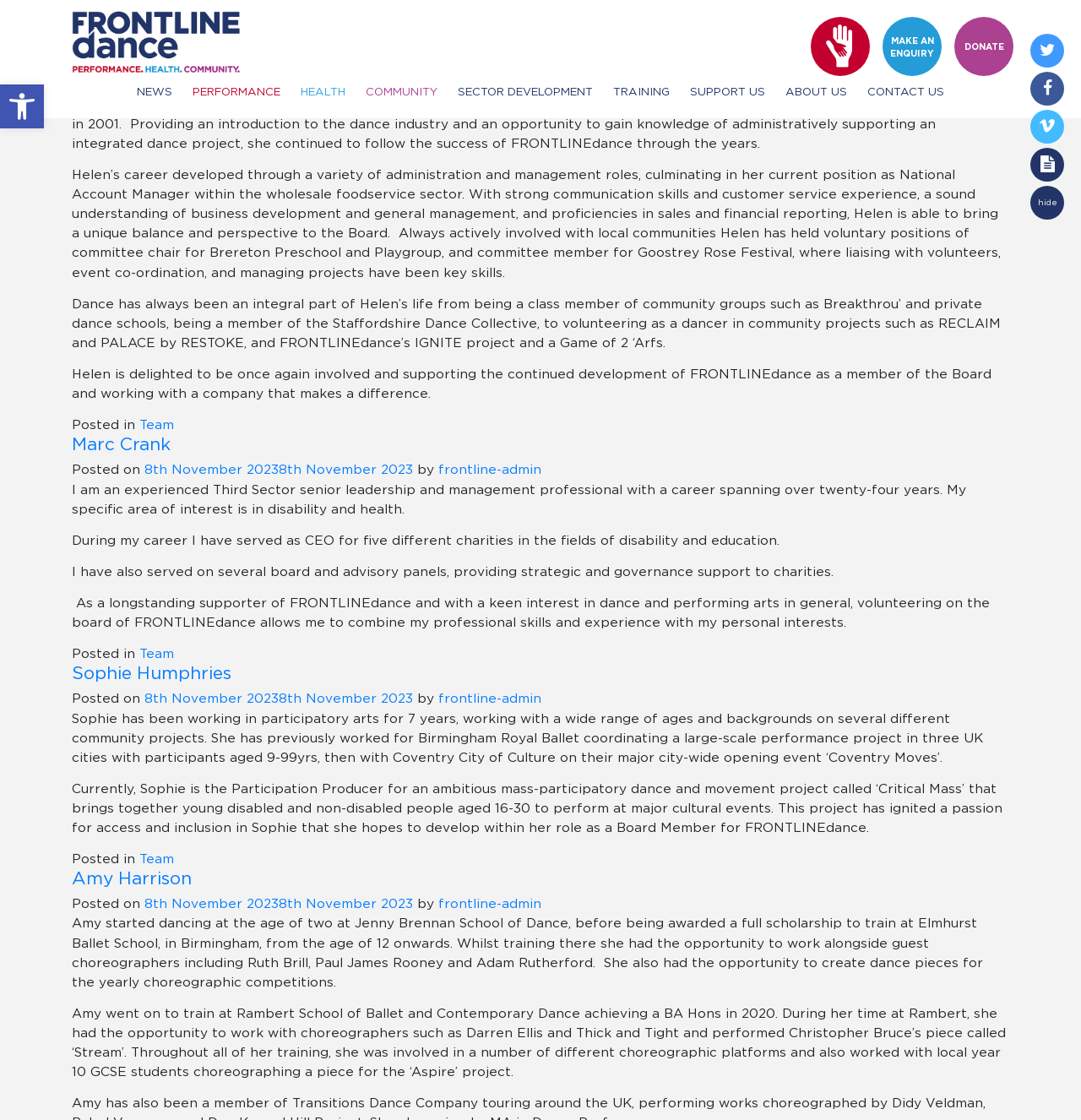Using the provided description make an enquiry, find the bounding box coordinates for the UI element. Provide the coordinates in (top-left x, top-left y, bottom-right x, bottom-right y) format, ensuring all values are between 0 and 1.

[0.823, 0.033, 0.864, 0.052]